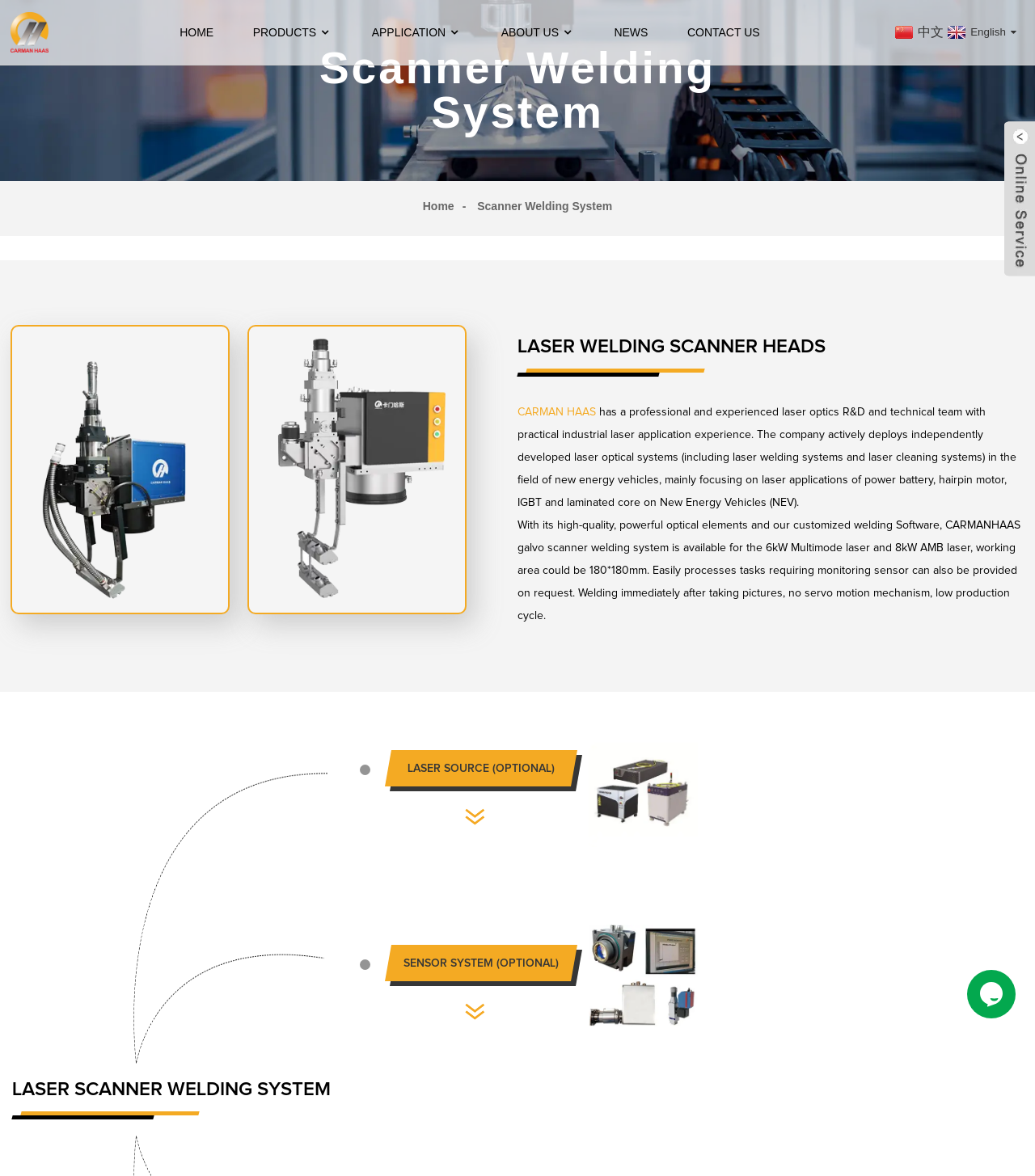Create a detailed summary of the webpage's content and design.

The webpage is about the Scanner Welding System, with a prominent logo at the top-left corner. The navigation menu is located at the top, consisting of links to HOME, PRODUCTS, APPLICATION, ABOUT US, NEWS, and CONTACT US, followed by language options for Chinese and English.

Below the navigation menu, there is a large background image that spans the entire width of the page. On top of this image, there is a heading that reads "Scanner Welding System" in a prominent font.

The main content of the page is divided into sections. The first section is about LASER WELDING SCANNER HEADS, with a heading and two paragraphs of text that describe the company's expertise in laser optics and its applications in the field of new energy vehicles. There is also a section about the CARMANHAAS galvo scanner welding system, which includes details about its capabilities and features.

Further down the page, there are sections about LASER SCANNER WELDING SYSTEM and LASER SOURCE (OPTIONAL), each with its own heading and content. The LASER SOURCE (OPTIONAL) section includes an image and a table layout. There is also a section about SENSOR SYSTEM (OPTIONAL), which includes an image and a table layout similar to the previous section.

At the bottom-right corner of the page, there is a chat widget iframe.